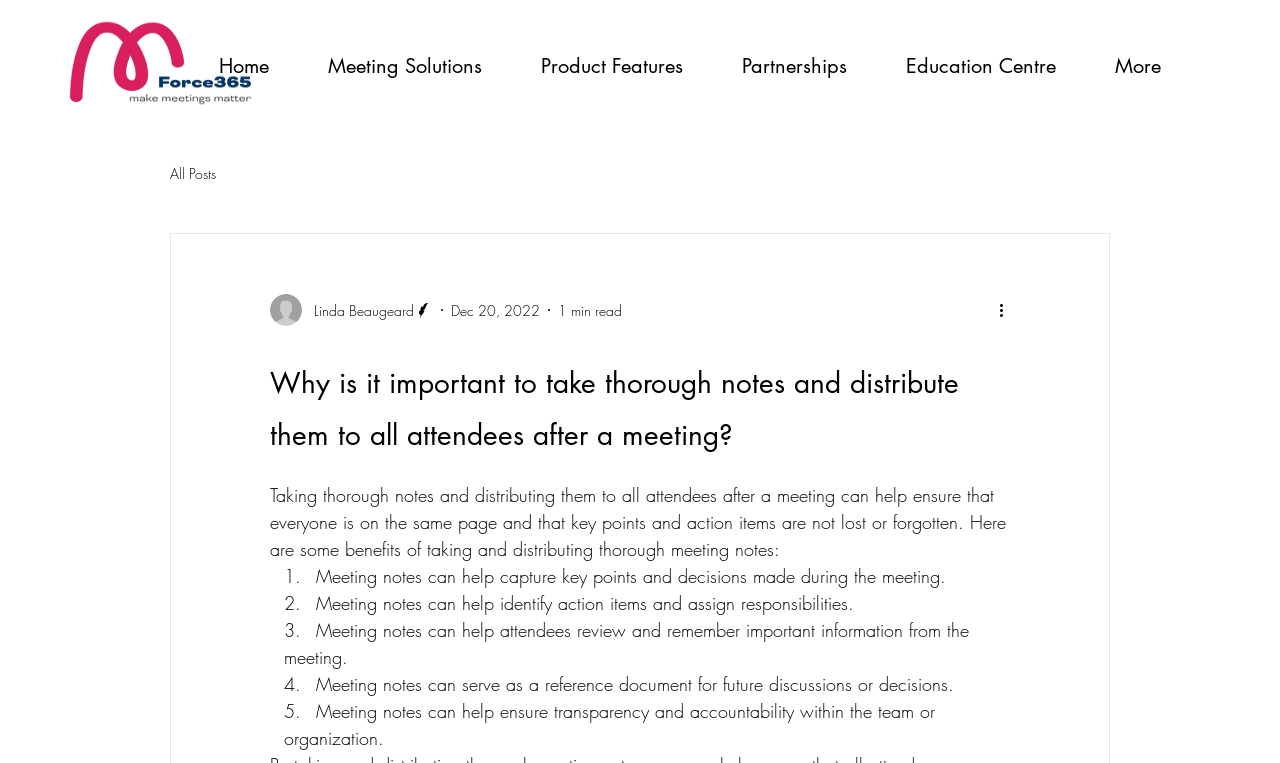Locate the bounding box of the UI element with the following description: "Product Features".

[0.411, 0.054, 0.568, 0.119]